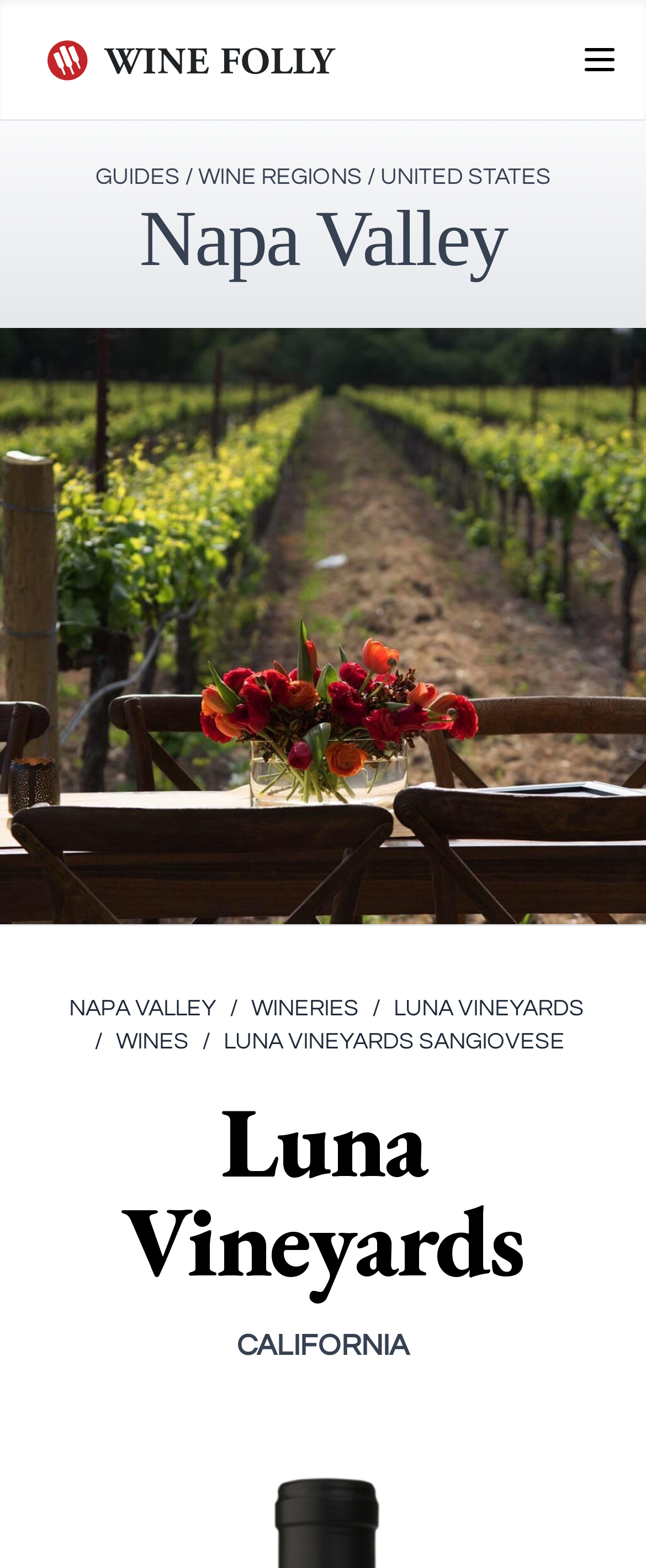Is there a menu on the webpage?
With the help of the image, please provide a detailed response to the question.

The webpage has a button 'Open menu' which suggests that there is a menu on the webpage.